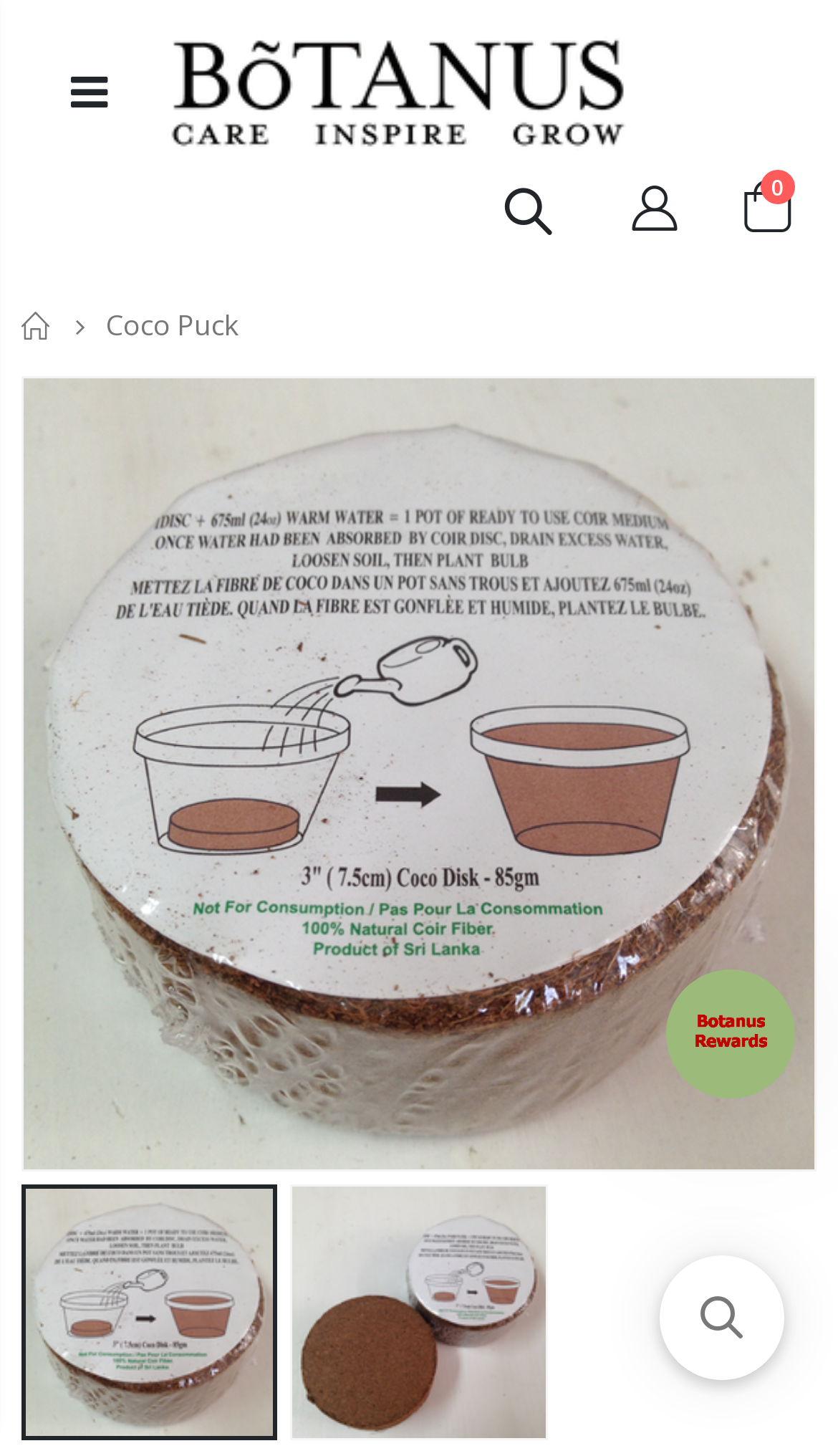How many images are present on the webpage?
Identify the answer in the screenshot and reply with a single word or phrase.

4